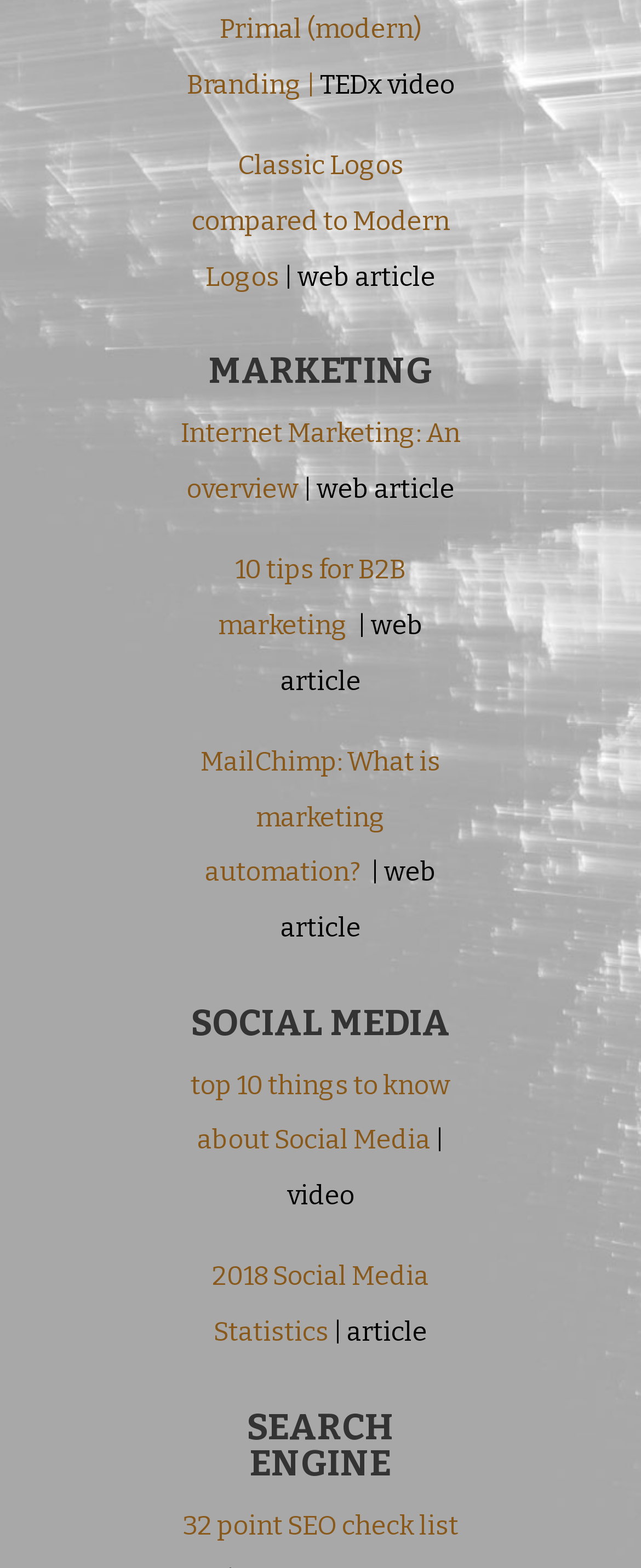Answer the question in a single word or phrase:
What is the last link on the webpage?

32 point SEO check list